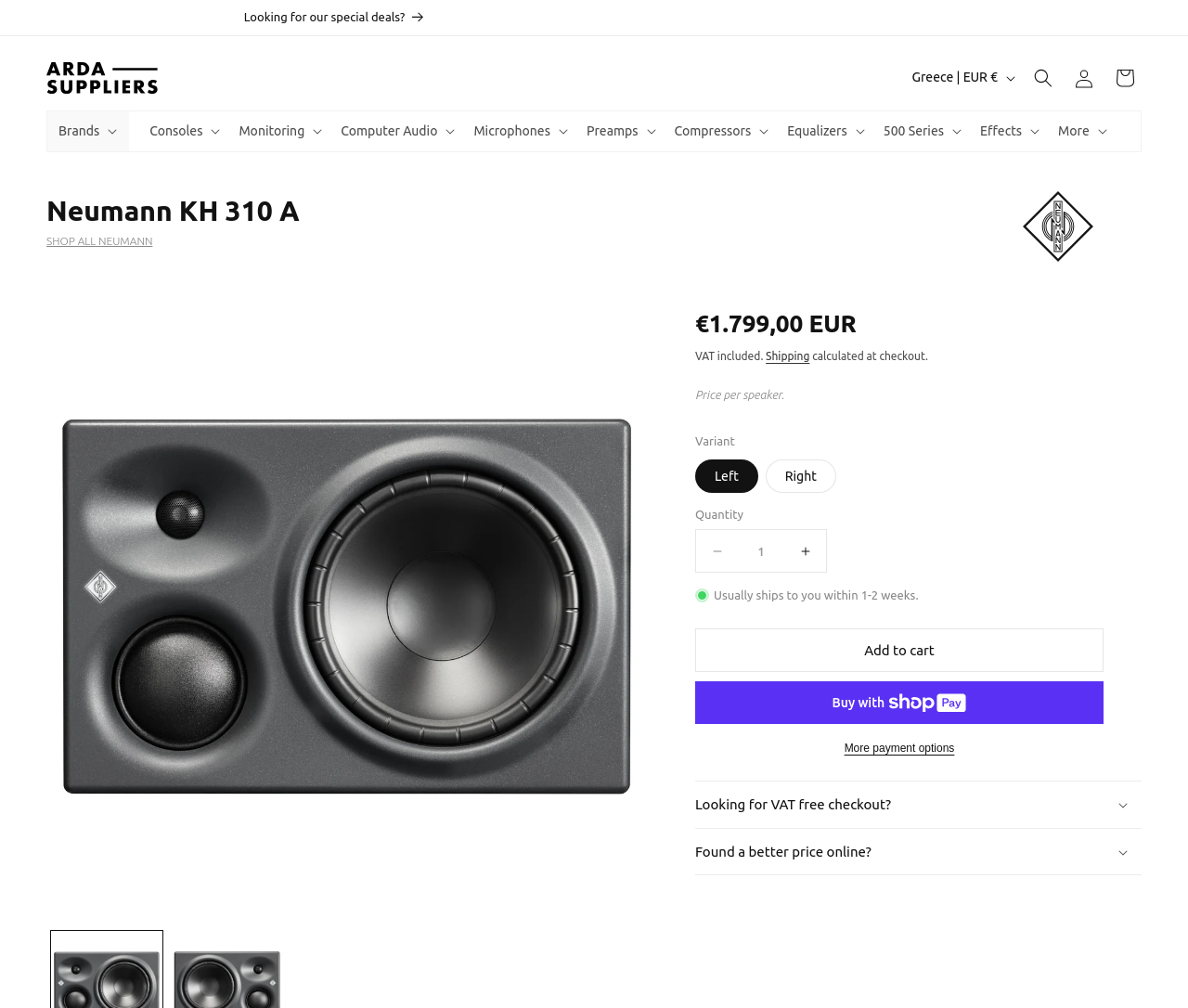Summarize the webpage with a detailed and informative caption.

This webpage is about the Neumann KH 310 A product on the Arda Suppliers website. At the top, there is an announcement bar with a carousel. Below it, there is a header section with a logo and a navigation menu with 11 buttons labeled as "Brands", "Consoles", "Monitoring", and so on. 

To the right of the navigation menu, there is a country/region selection button with the current selection being "Greece | EUR €". Next to it, there is a search button and links to "Log in" and "Cart" with a shopping cart icon.

The main content of the page is about the Neumann KH 310 A product. There is a heading that reads "Neumann KH 310 A SHOP ALL NEUMANN" with a link to shop all Neumann products. Below it, there is a product information section with a regular price of "€1,799.00 EUR" and a note that VAT is included. There is also a shipping information link and a note that the price is per speaker.

Underneath, there is a variant selection section with options for "Left" and "Right" speakers, and a quantity selection section with buttons to decrease and increase the quantity. The current quantity is displayed in a spin button.

Further down, there is a section with a status message indicating that the product usually ships within 1-2 weeks. Below it, there are buttons to "Add to cart", "Buy now with ShopPay", and "More payment options". There is also an image related to ShopPay.

At the bottom, there are two accordion sections with buttons labeled as "Looking for VAT free checkout?" and "Found a better price online?".